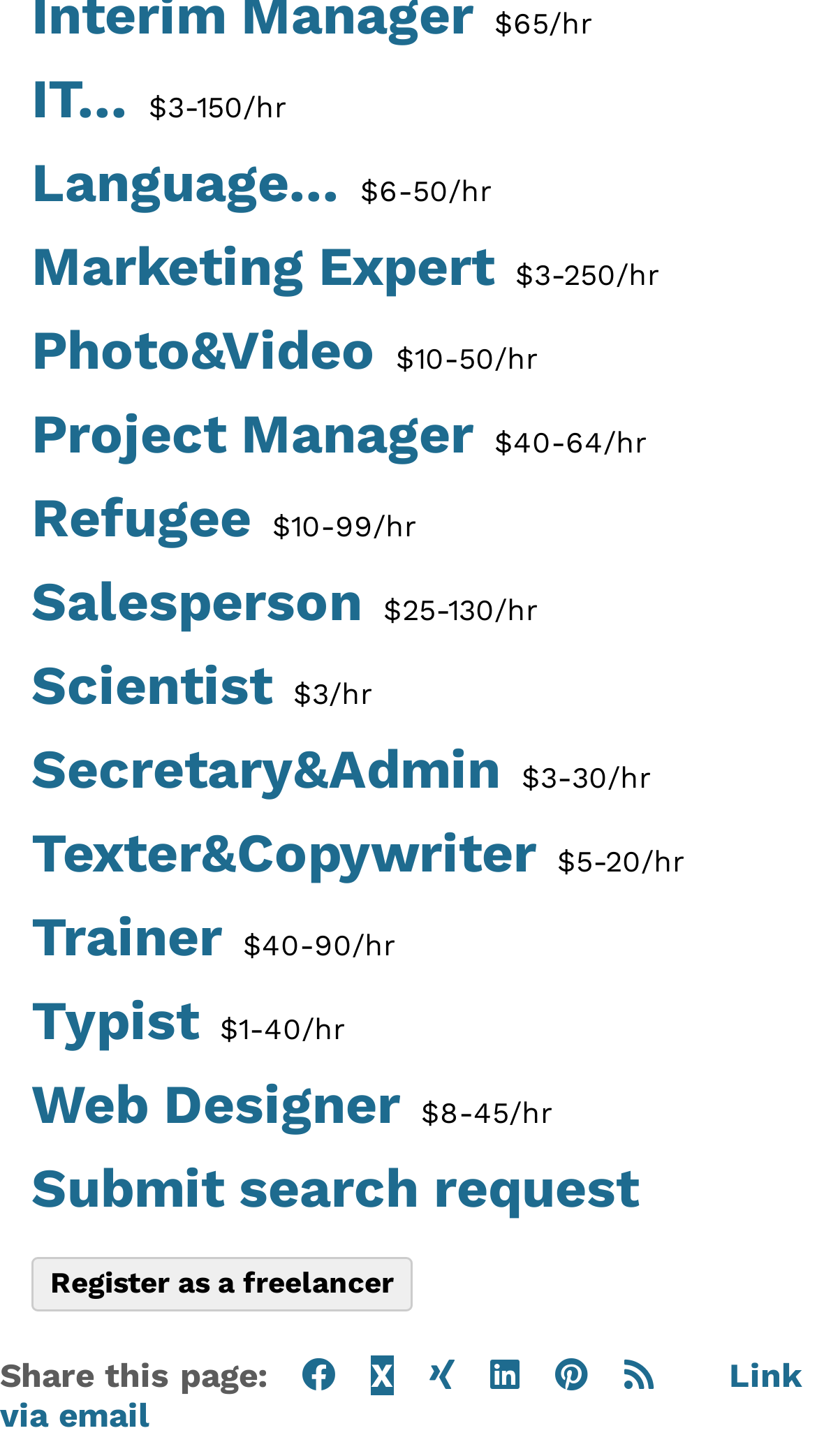Please provide the bounding box coordinates for the UI element as described: "Texter&Copywriter $5-20/hr". The coordinates must be four floats between 0 and 1, represented as [left, top, right, bottom].

[0.038, 0.566, 0.944, 0.609]